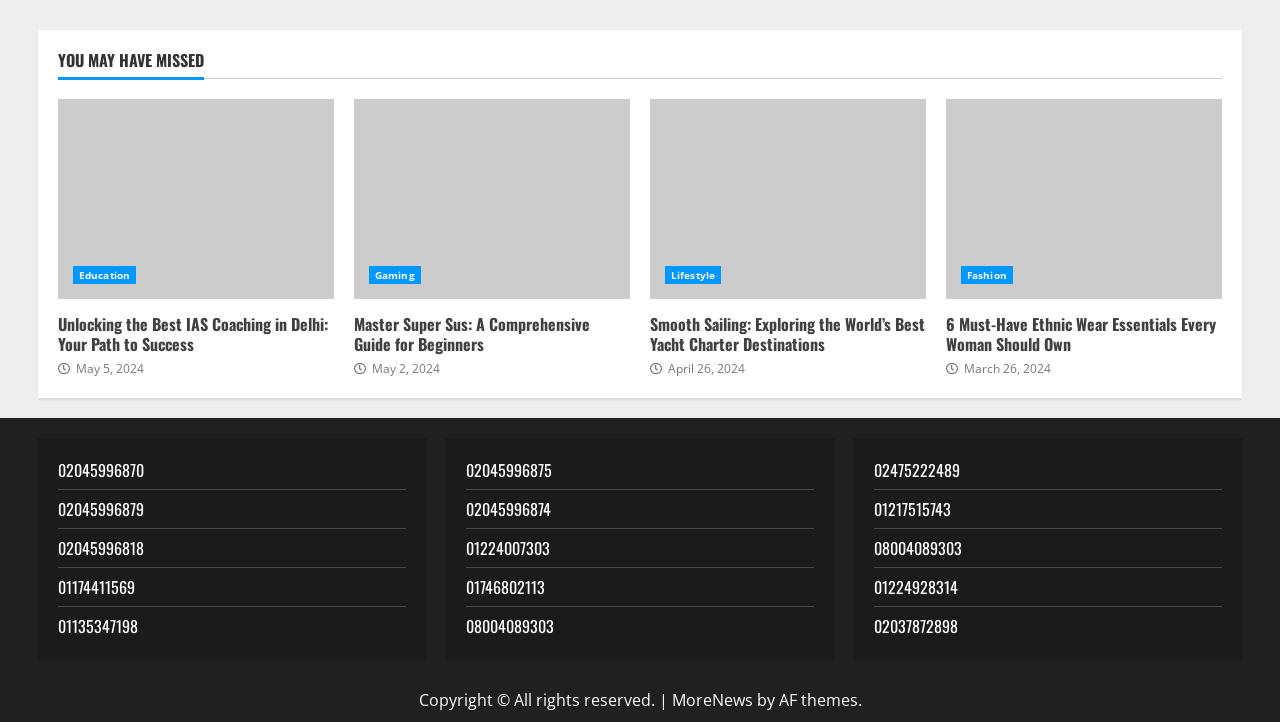Highlight the bounding box coordinates of the element that should be clicked to carry out the following instruction: "Explore the guide for beginners on Super Sus". The coordinates must be given as four float numbers ranging from 0 to 1, i.e., [left, top, right, bottom].

[0.277, 0.137, 0.492, 0.414]